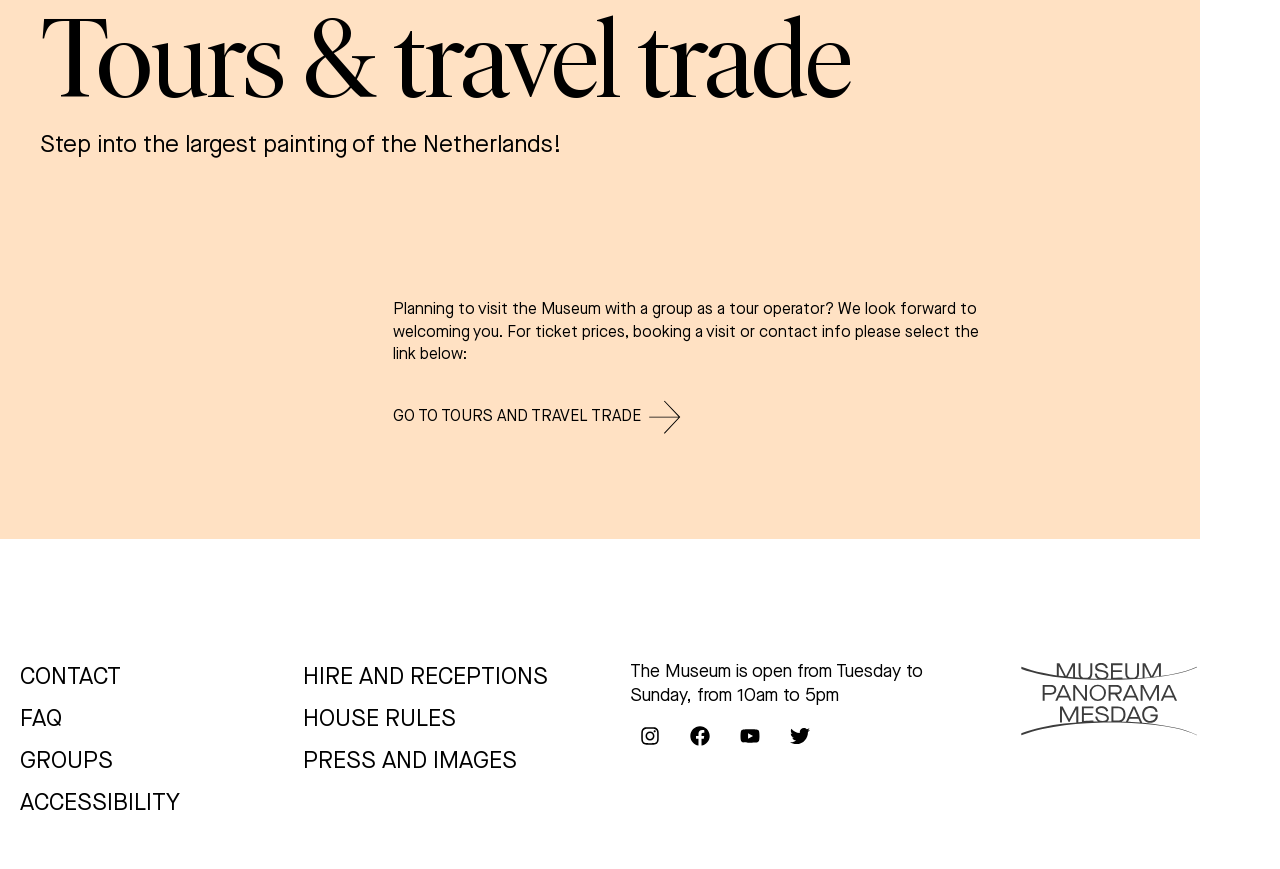Provide the bounding box coordinates for the area that should be clicked to complete the instruction: "Plan a visit with a group".

[0.016, 0.855, 0.224, 0.894]